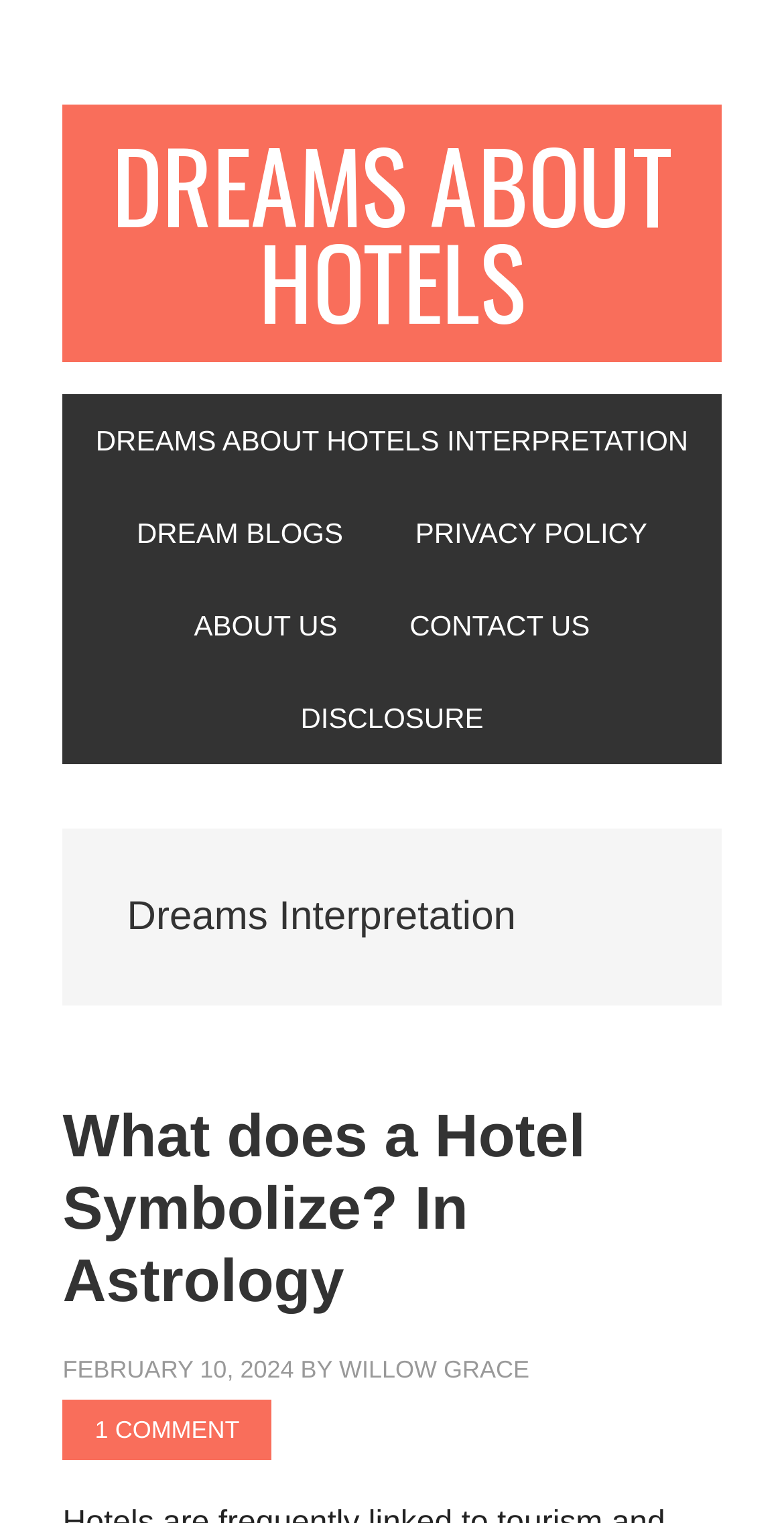Please determine the bounding box coordinates, formatted as (top-left x, top-left y, bottom-right x, bottom-right y), with all values as floating point numbers between 0 and 1. Identify the bounding box of the region described as: Disclosure

[0.342, 0.441, 0.658, 0.502]